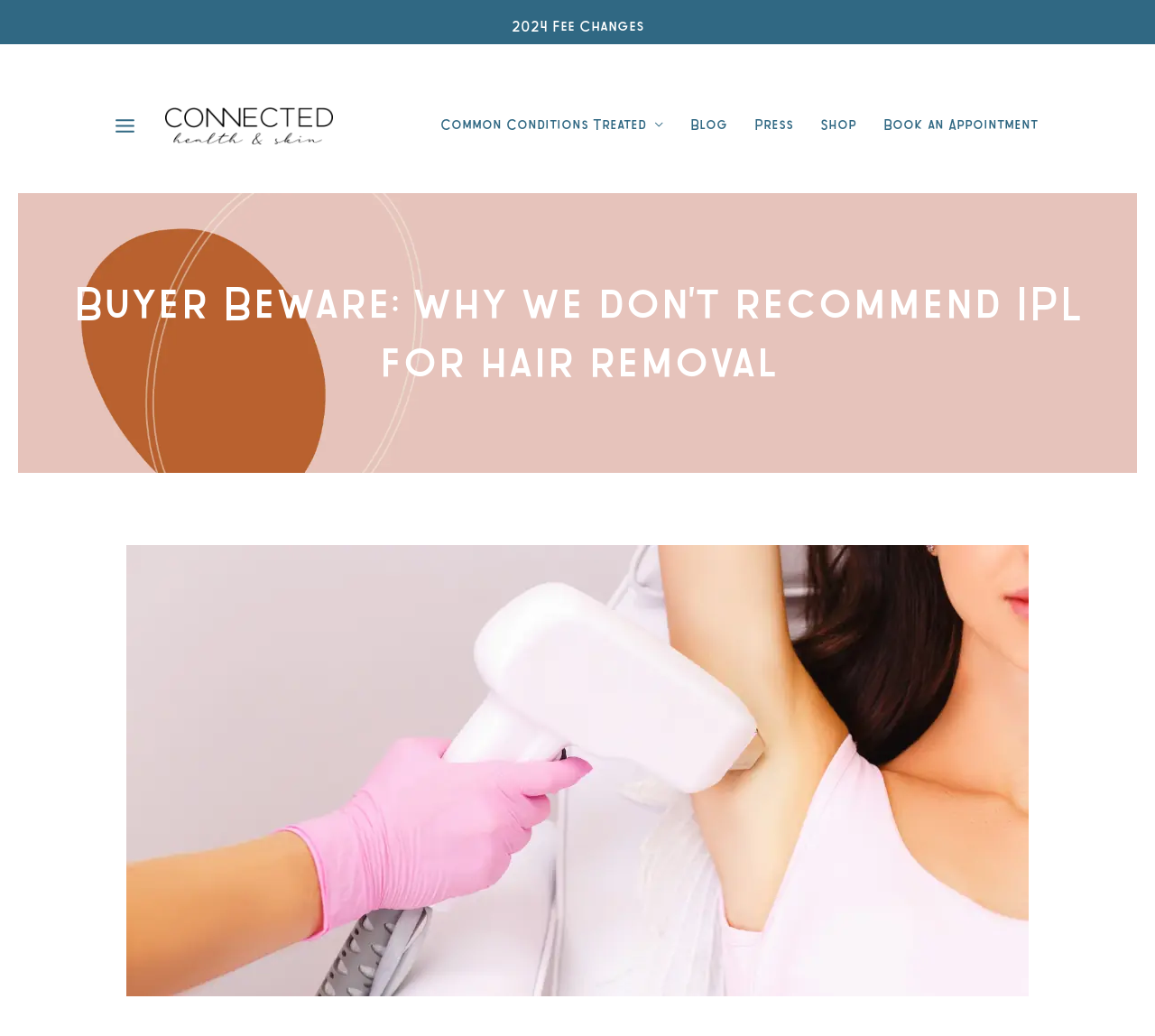What is the topic of the main article?
Provide a detailed and well-explained answer to the question.

The main article has a heading 'Buyer Beware: why we don’t recommend IPL for hair removal' and an image of a woman getting laser hair removal on her armpit, indicating that the topic is IPL hair removal.